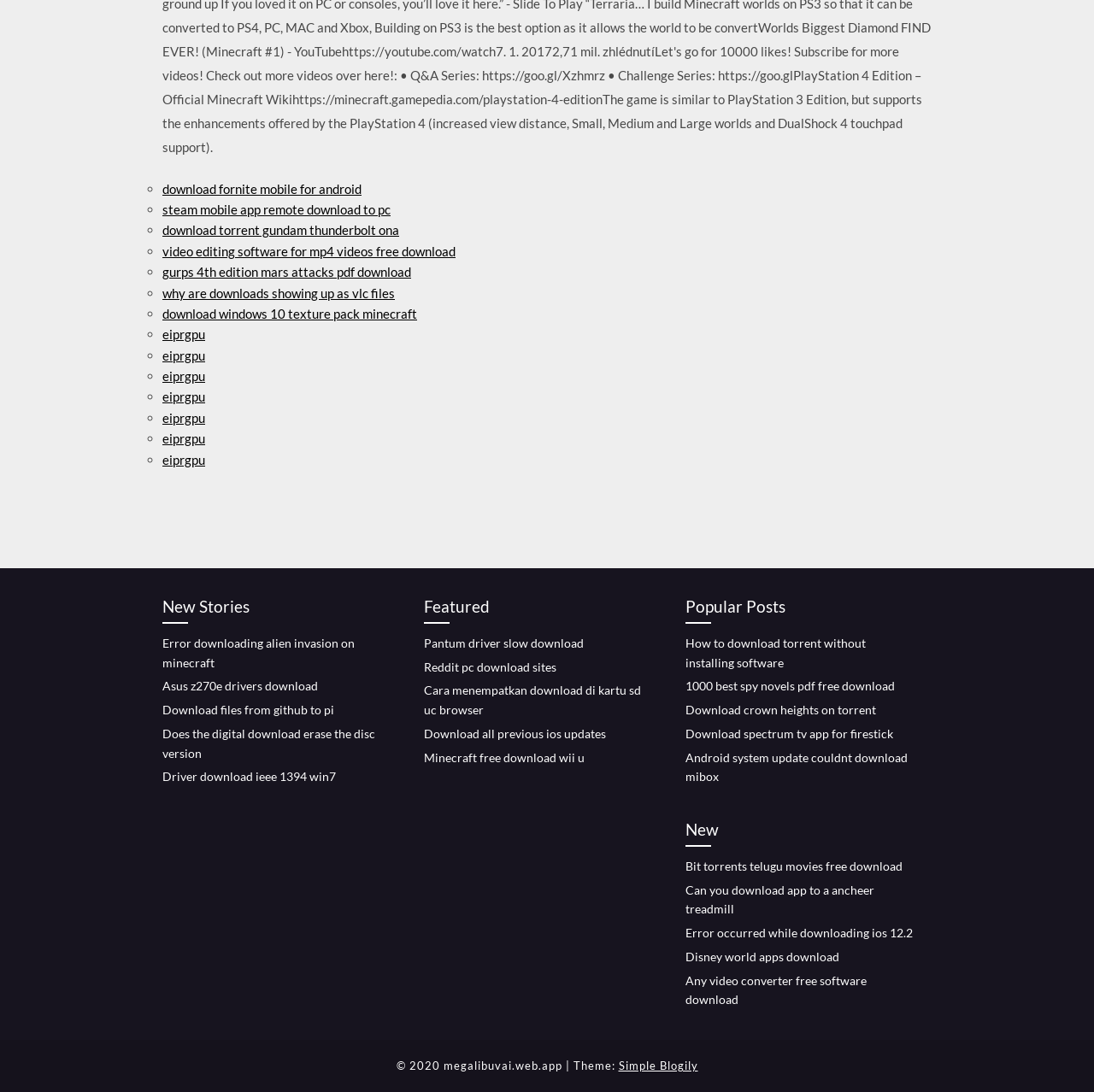Please specify the bounding box coordinates of the region to click in order to perform the following instruction: "view new stories".

[0.148, 0.544, 0.359, 0.571]